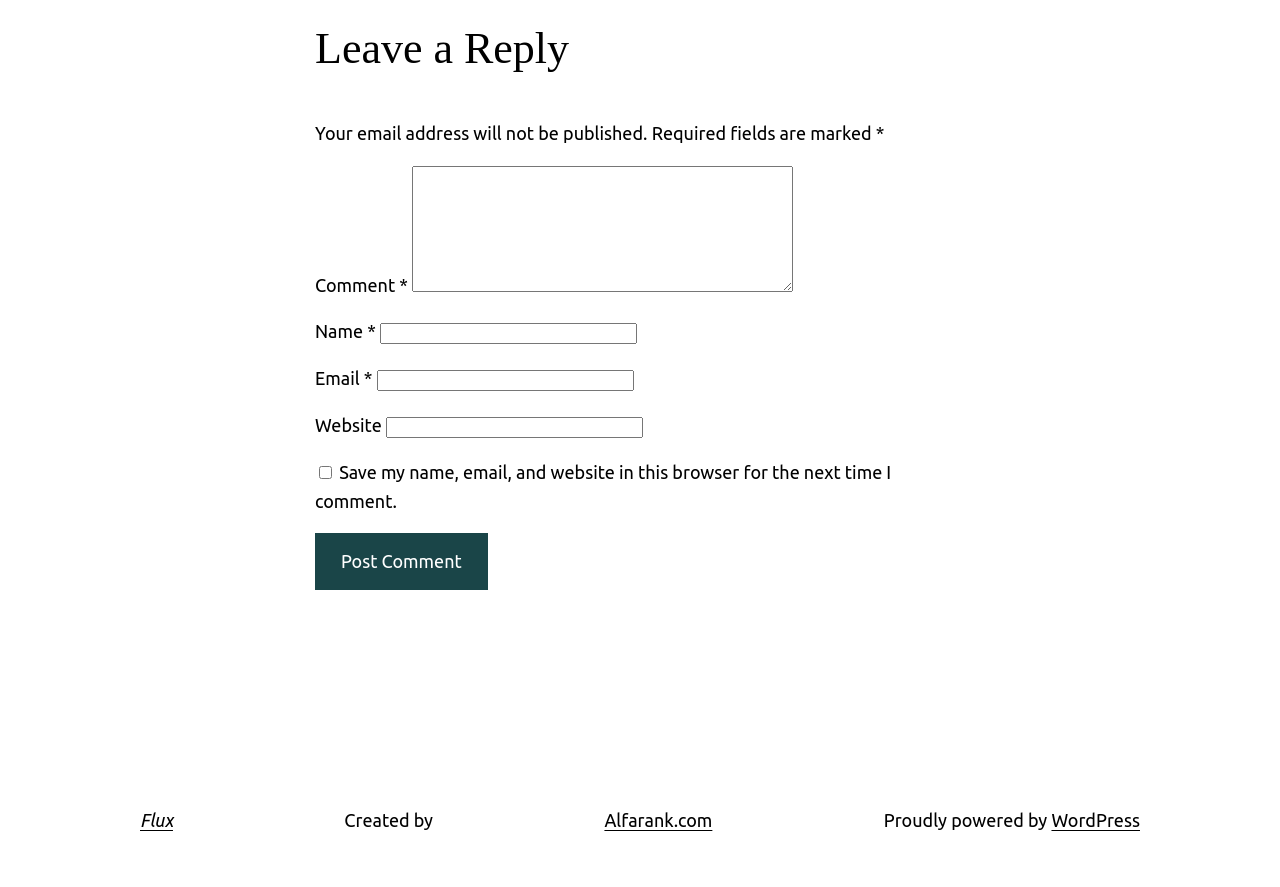Locate the bounding box coordinates of the element I should click to achieve the following instruction: "Visit Alfarank.com website".

[0.472, 0.913, 0.557, 0.936]